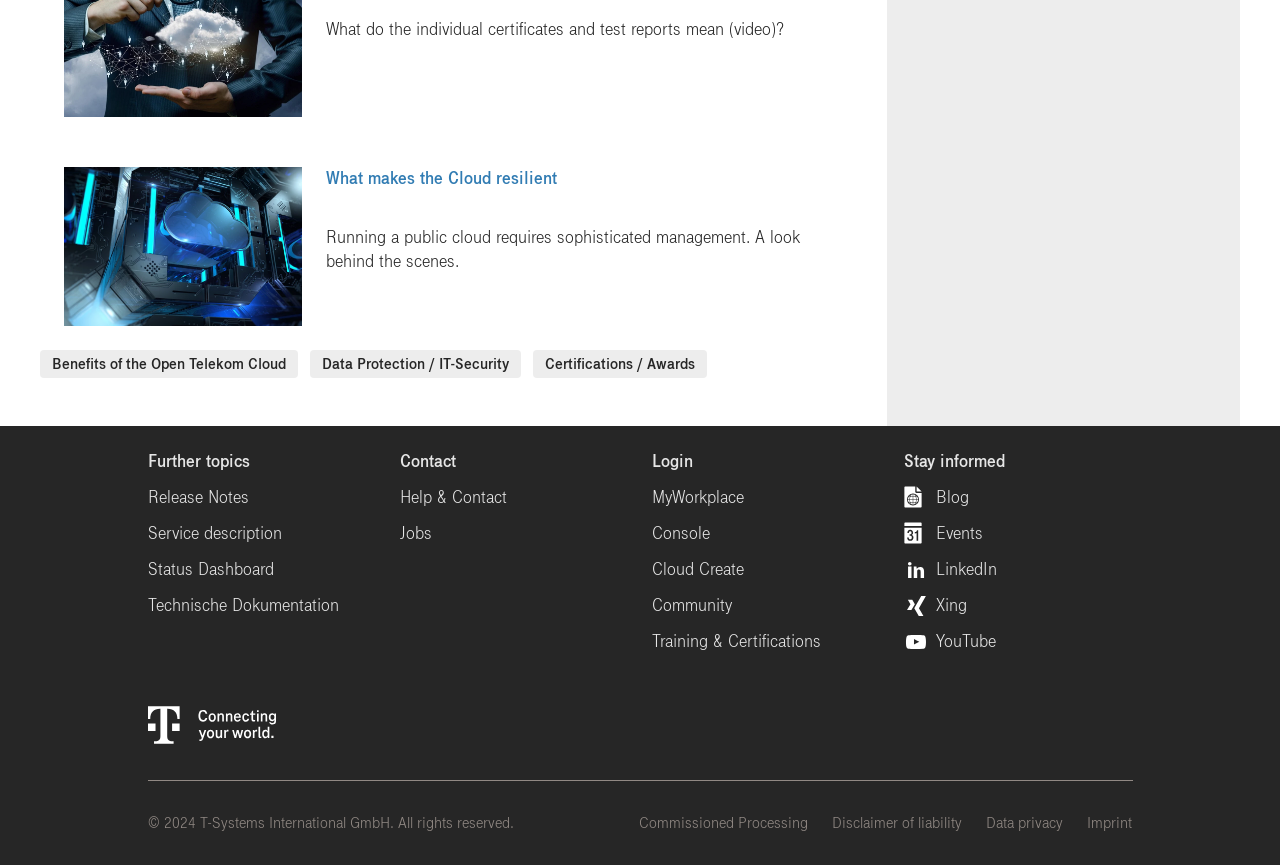Pinpoint the bounding box coordinates of the element that must be clicked to accomplish the following instruction: "Watch the video about individual certificates and test reports". The coordinates should be in the format of four float numbers between 0 and 1, i.e., [left, top, right, bottom].

[0.255, 0.021, 0.613, 0.046]